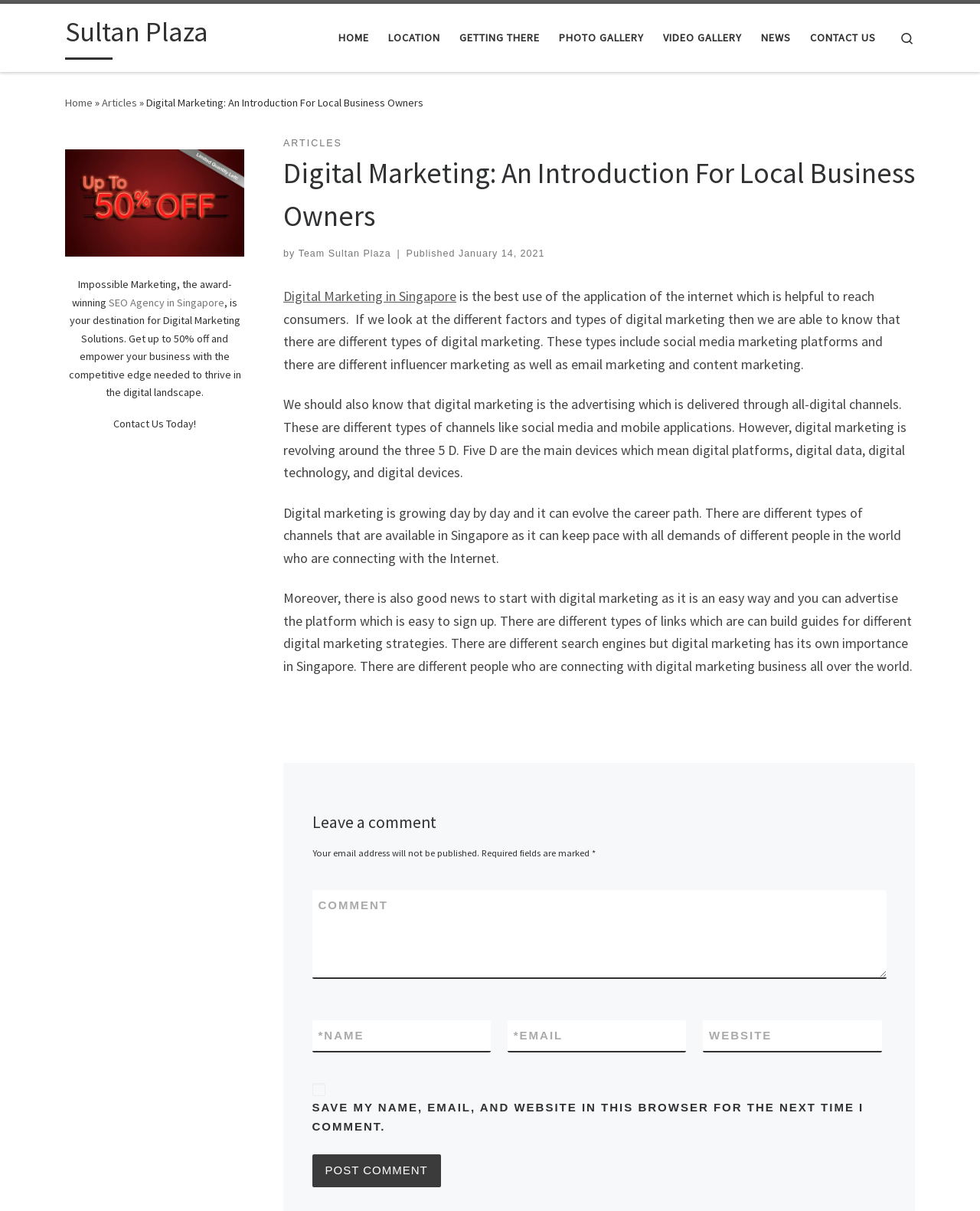Please identify the bounding box coordinates of the element on the webpage that should be clicked to follow this instruction: "Read Digital Marketing: An Introduction For Local Business Owners article". The bounding box coordinates should be given as four float numbers between 0 and 1, formatted as [left, top, right, bottom].

[0.289, 0.125, 0.934, 0.196]